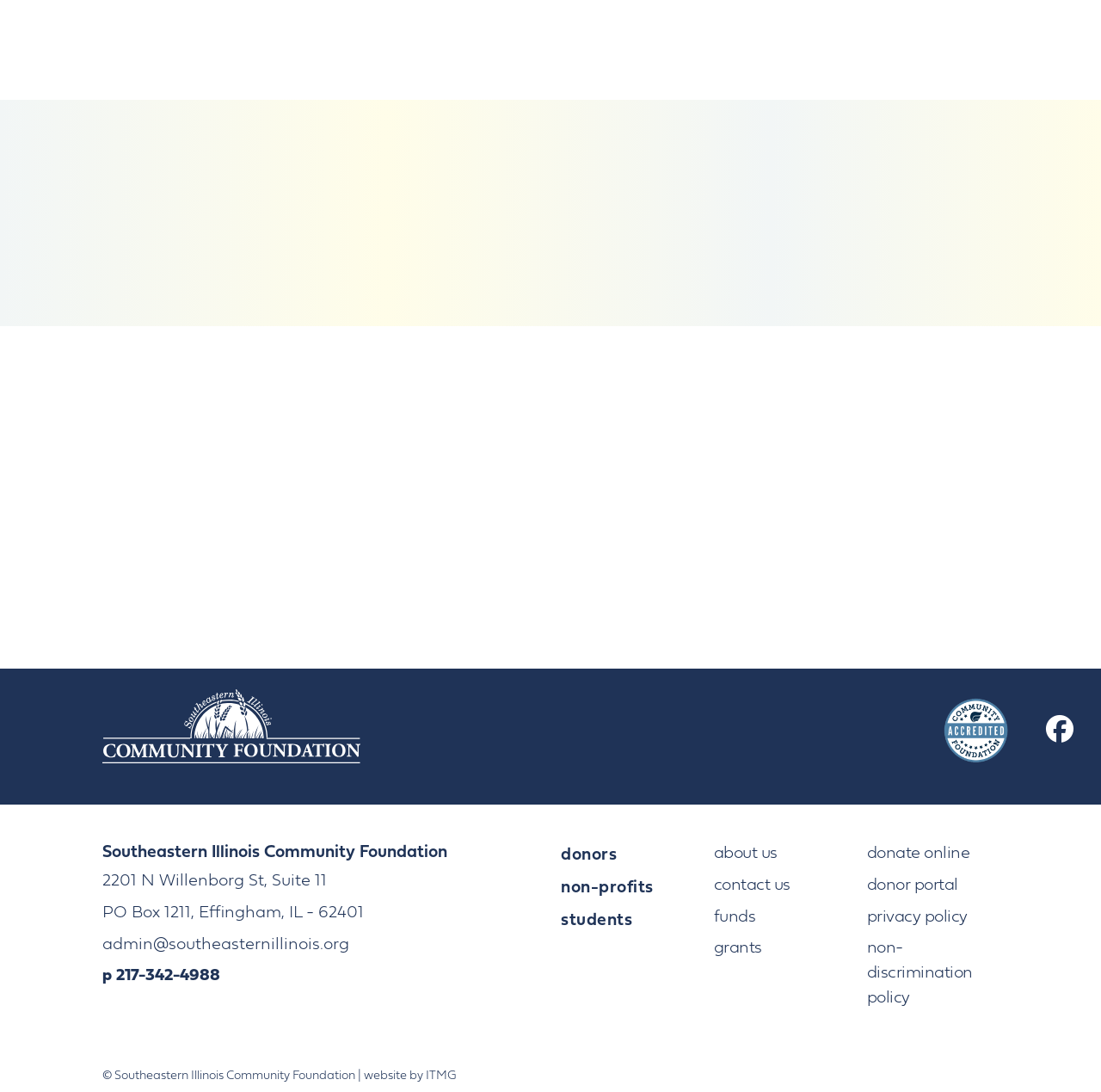What is the name of the company that developed the website?
Based on the visual details in the image, please answer the question thoroughly.

I found the answer by looking at the link element at the bottom of the webpage, which has the text 'website by' followed by the company name 'ITMG'.